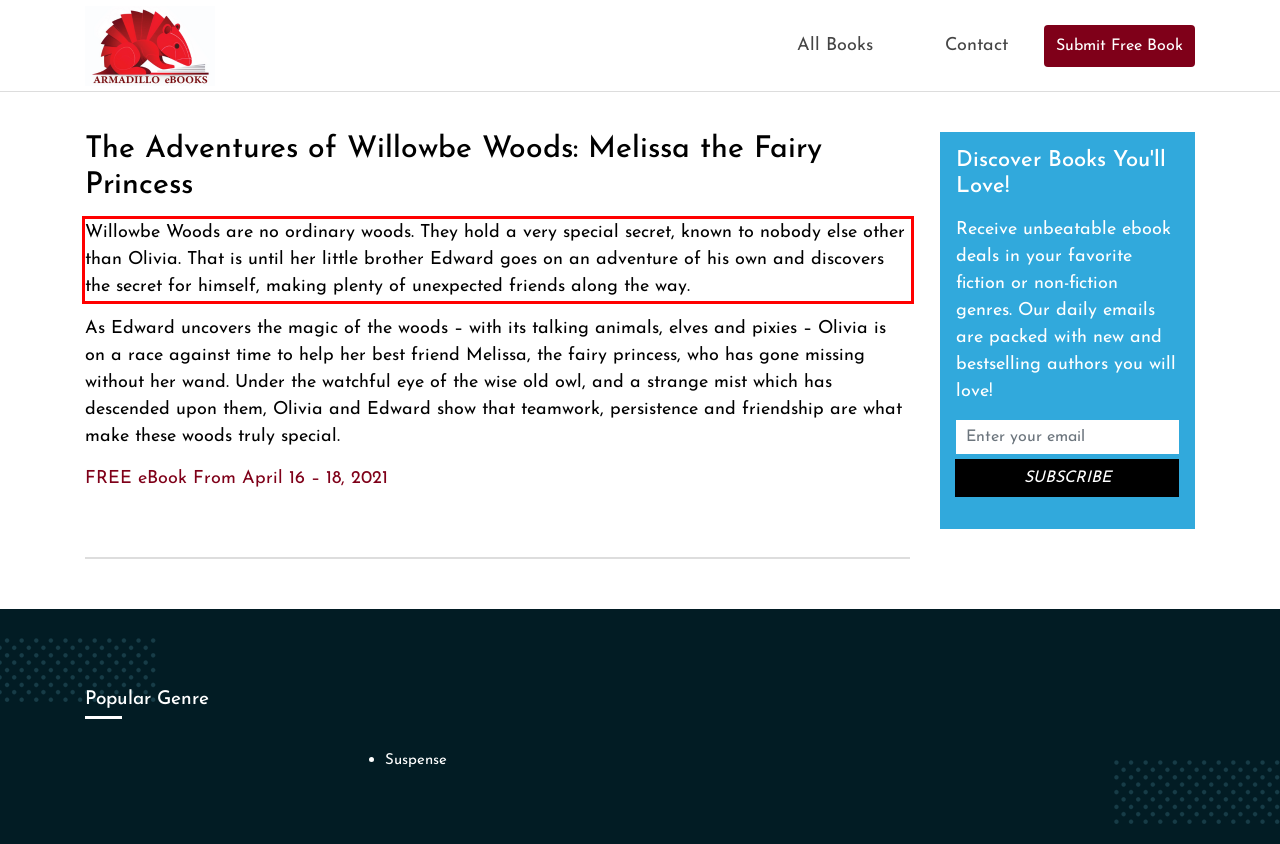Analyze the screenshot of the webpage and extract the text from the UI element that is inside the red bounding box.

Willowbe Woods are no ordinary woods. They hold a very special secret, known to nobody else other than Olivia. That is until her little brother Edward goes on an adventure of his own and discovers the secret for himself, making plenty of unexpected friends along the way.